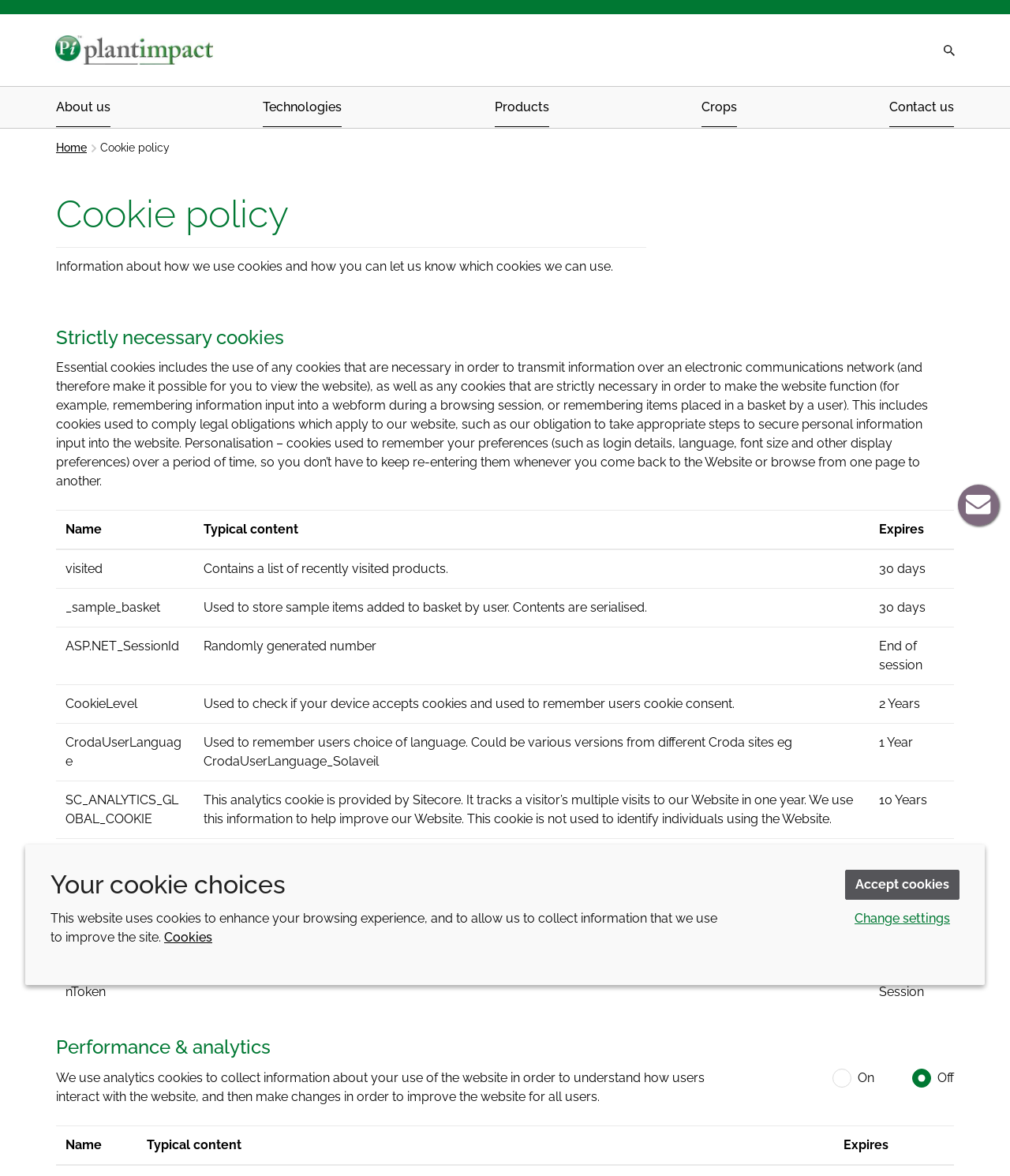Find the bounding box coordinates of the clickable area that will achieve the following instruction: "Start a live chat".

[0.938, 0.403, 1.0, 0.456]